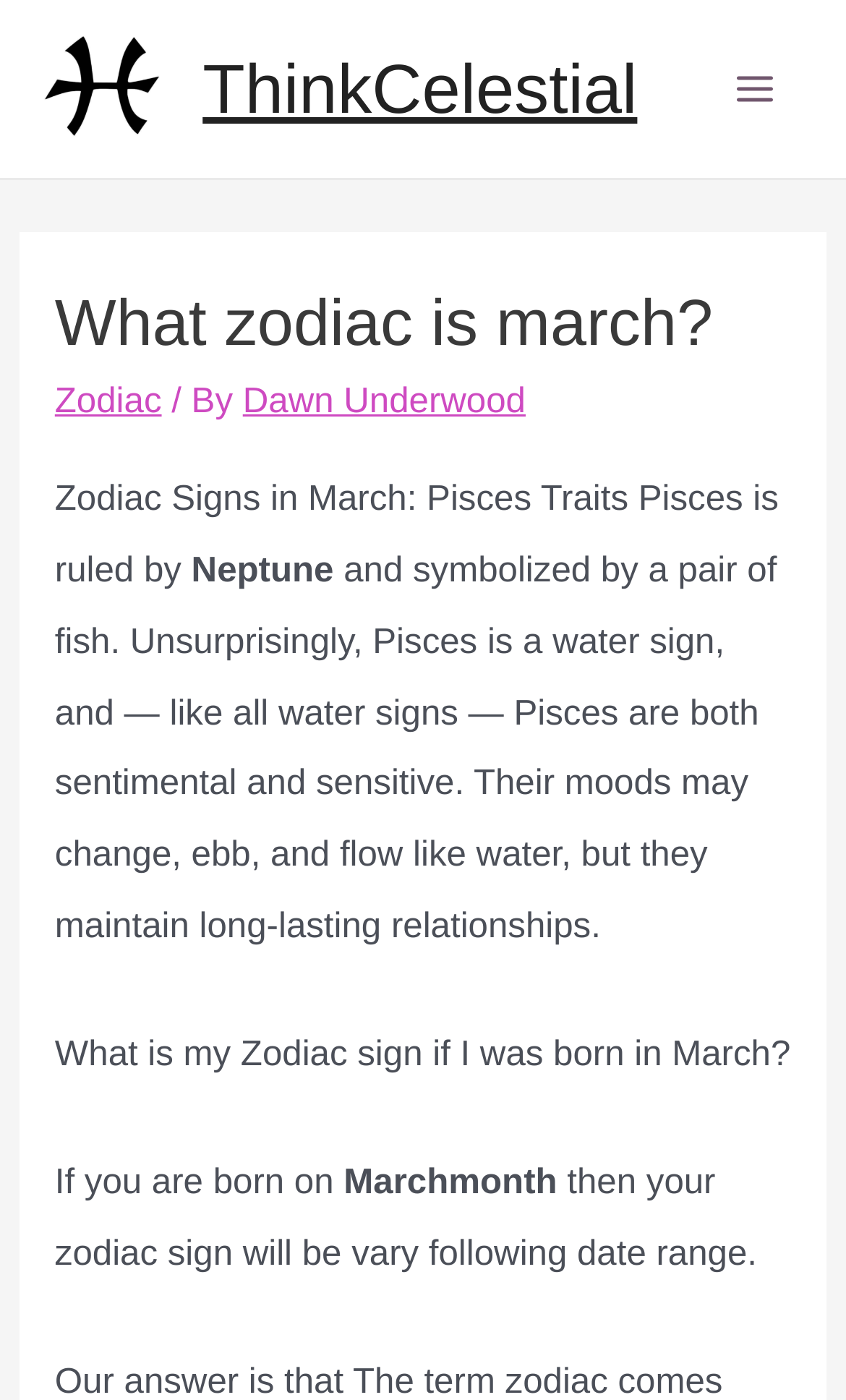Identify the title of the webpage and provide its text content.

What zodiac is march?